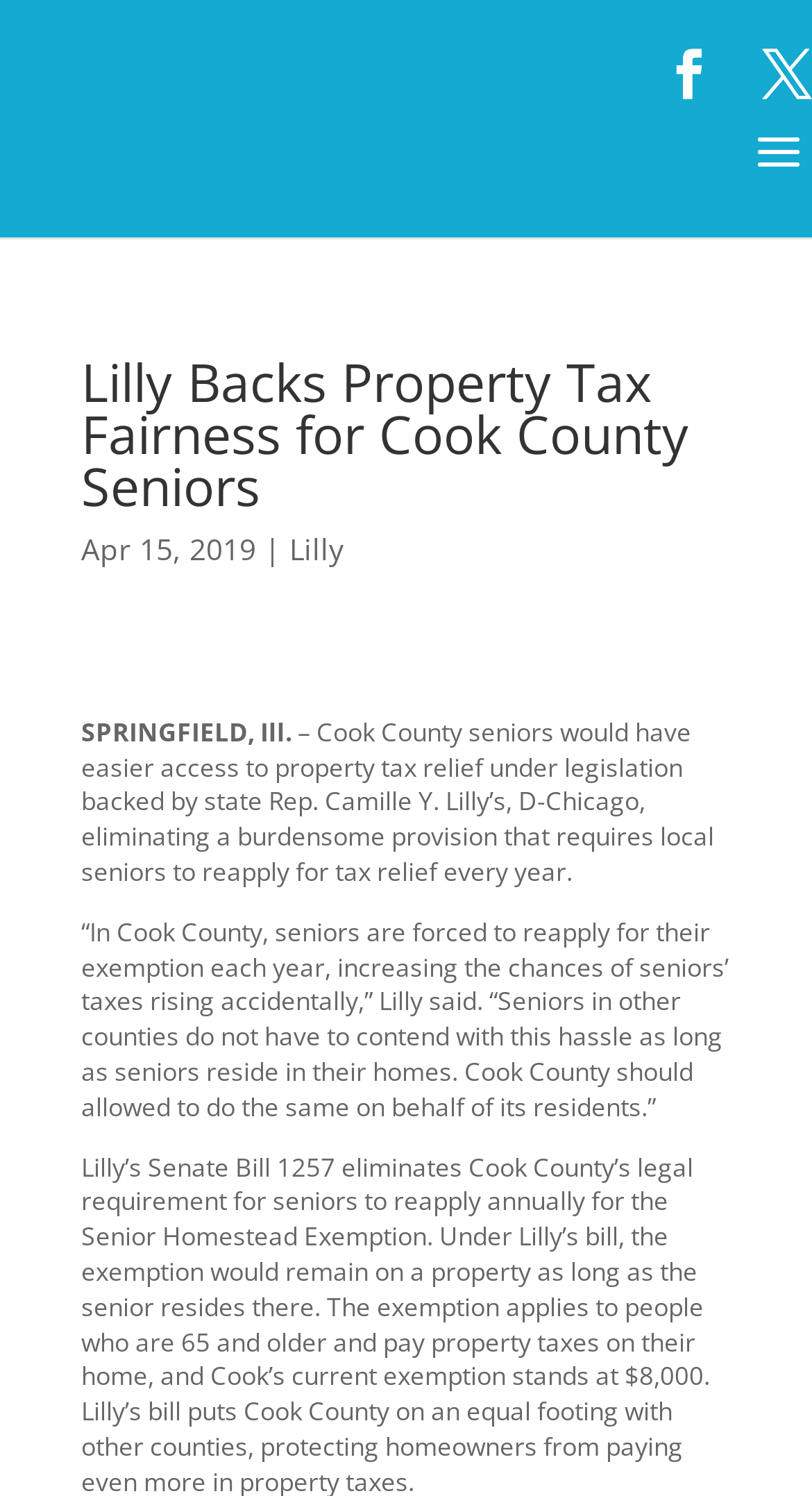Identify and provide the main heading of the webpage.

Lilly Backs Property Tax Fairness for Cook County Seniors